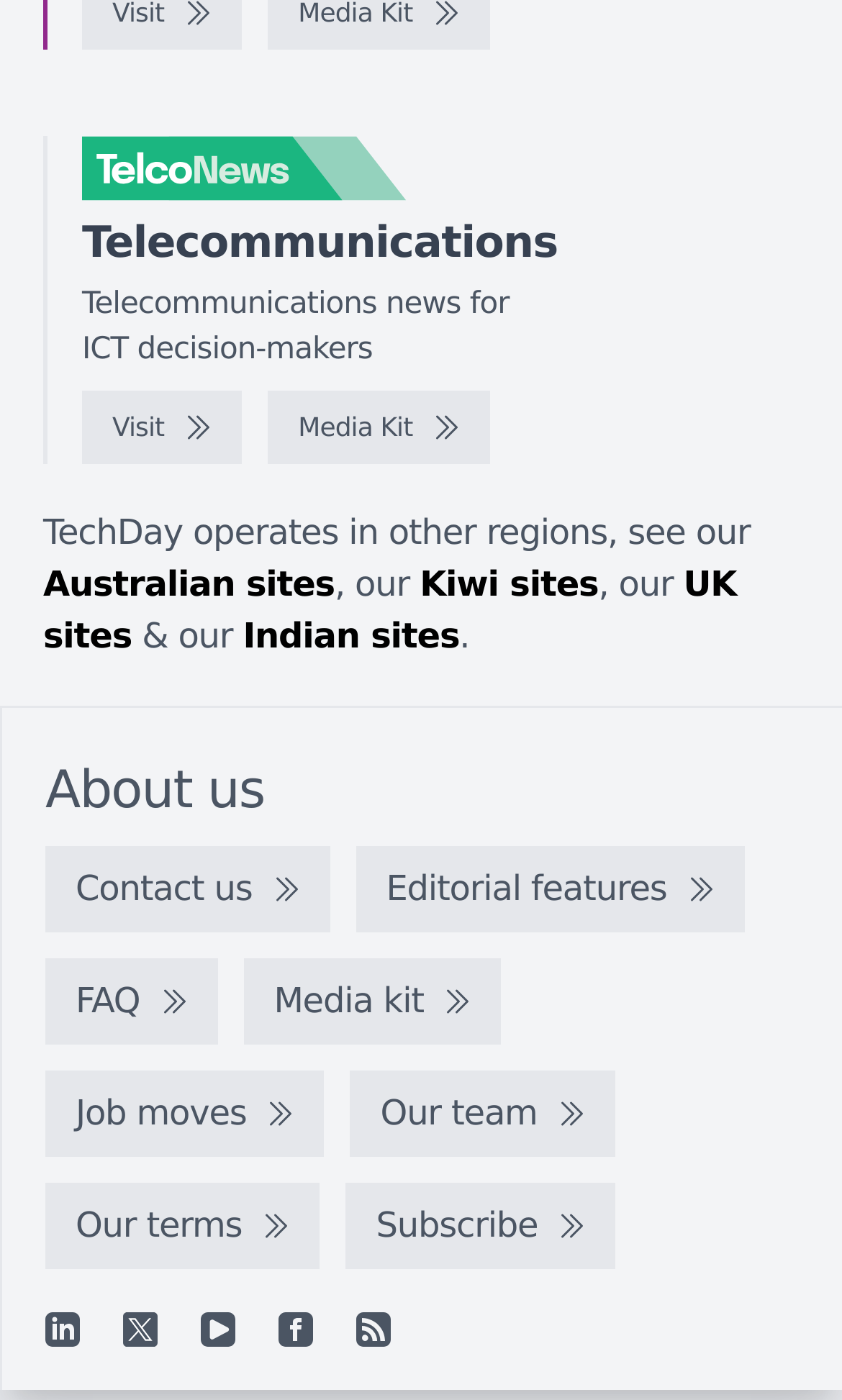How many social media links are available?
Please respond to the question with a detailed and thorough explanation.

At the bottom of the webpage, there are five social media links available, including Linkedin, X, YouTube, Facebook, and RSS feed, which allow users to connect with the website on different social media platforms.